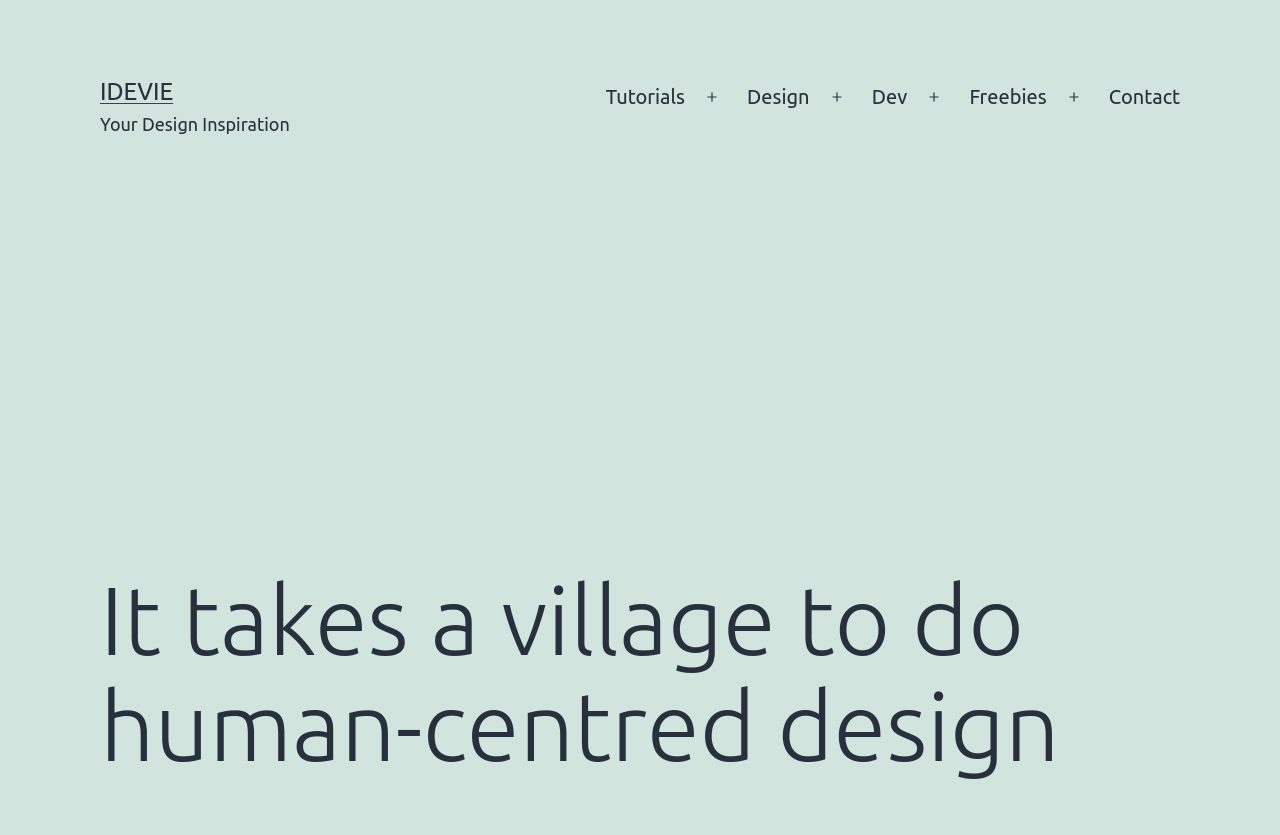Provide the bounding box coordinates of the HTML element this sentence describes: "Tutorials".

[0.463, 0.086, 0.545, 0.147]